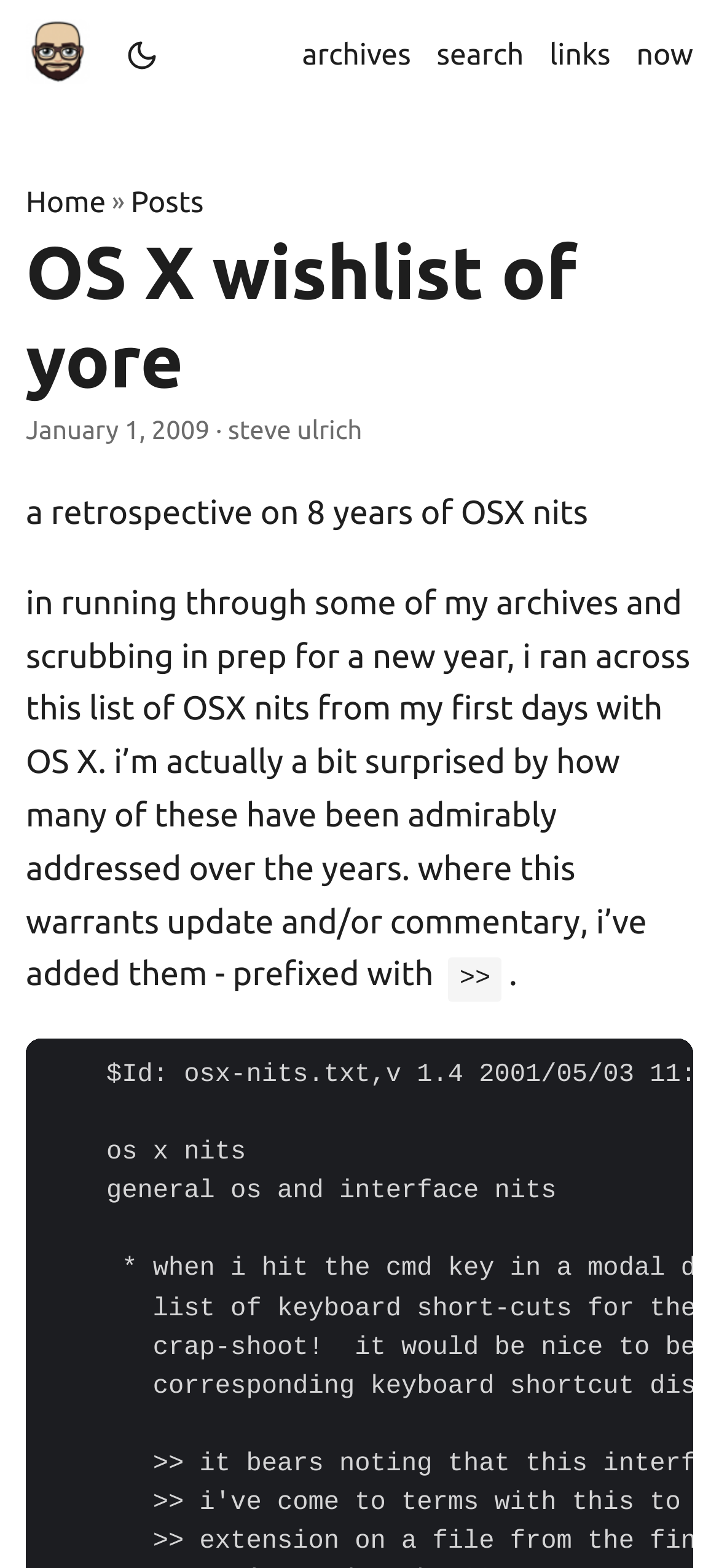Given the following UI element description: "aria-label="Toggle navigation"", find the bounding box coordinates in the webpage screenshot.

None